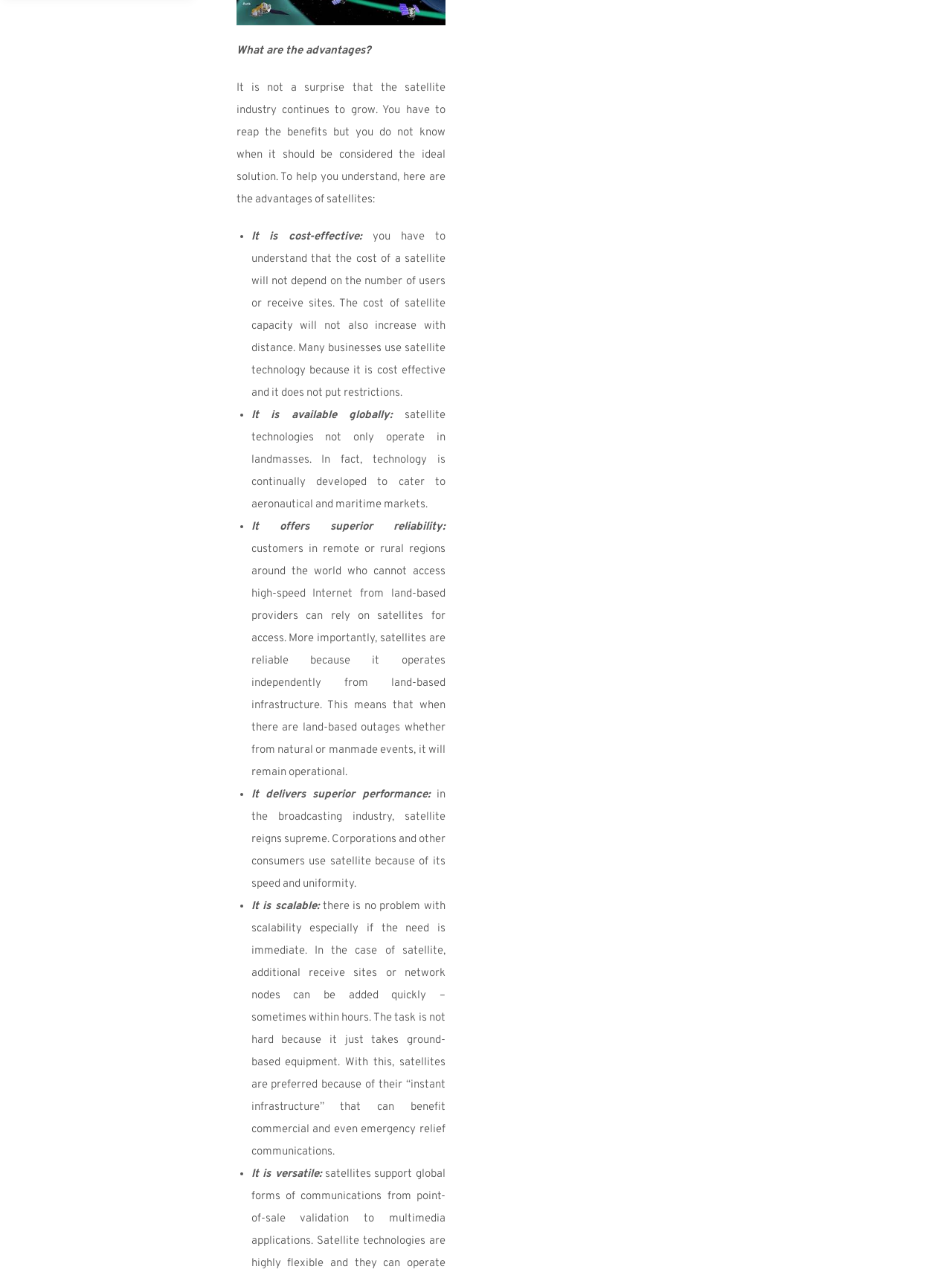Can you provide the bounding box coordinates for the element that should be clicked to implement the instruction: "Click on 'LIST OF CATEGORIES'"?

[0.035, 0.671, 0.165, 0.689]